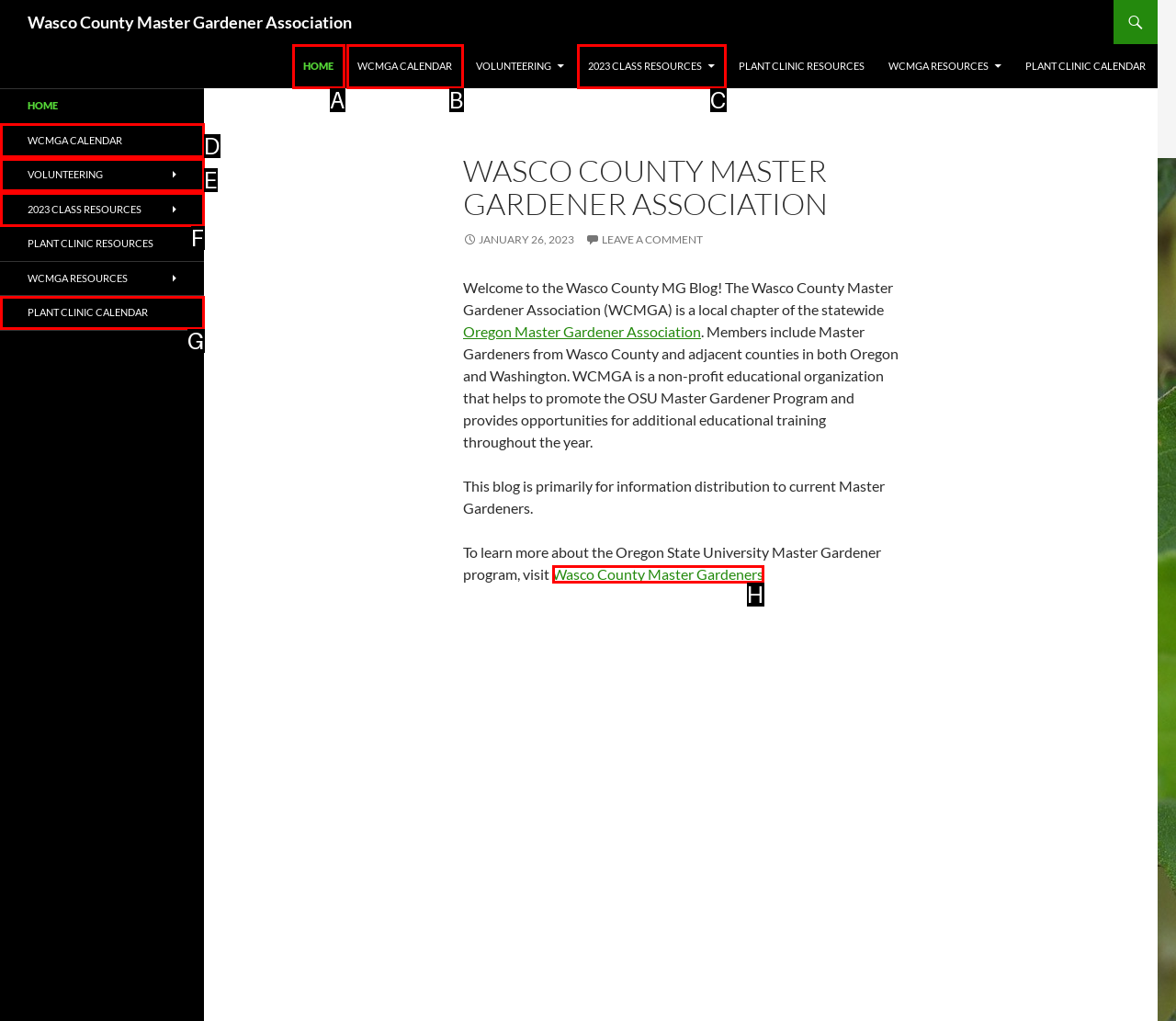From the given choices, determine which HTML element matches the description: Wasco County Master Gardeners. Reply with the appropriate letter.

H